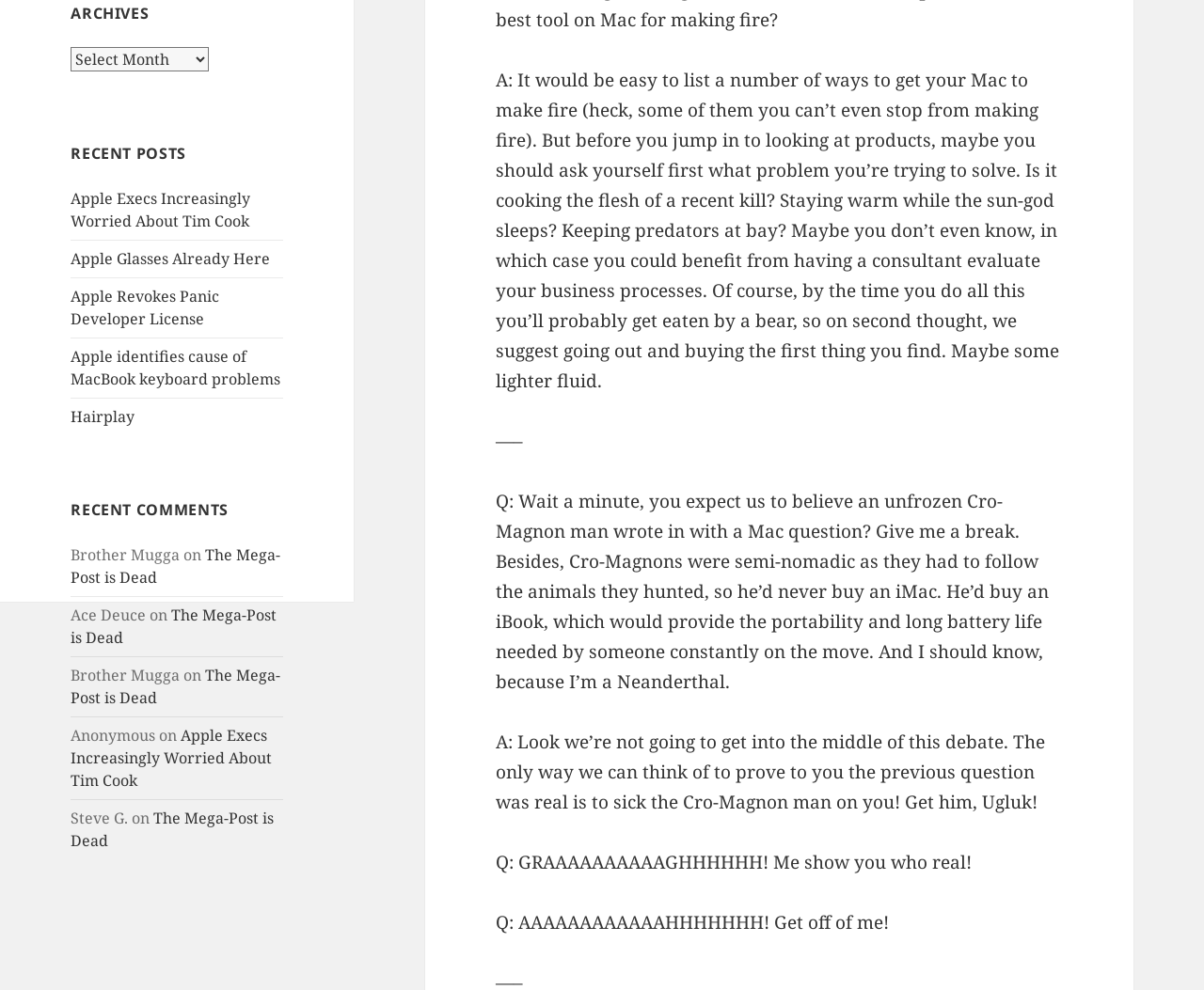Based on the provided description, "The Mega-Post is Dead", find the bounding box of the corresponding UI element in the screenshot.

[0.059, 0.611, 0.23, 0.655]